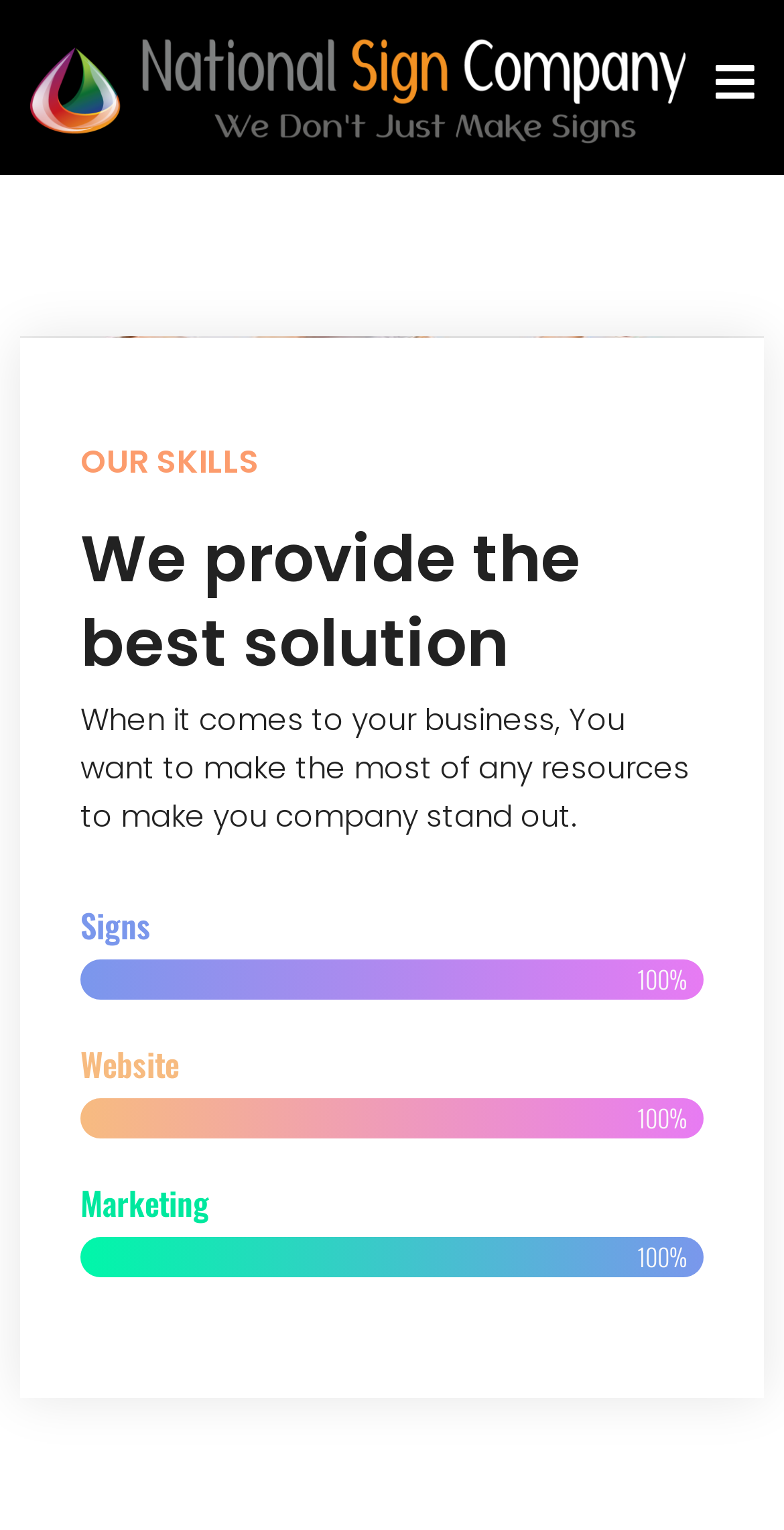What is the company name?
Could you answer the question with a detailed and thorough explanation?

The company name is obtained from the link and image at the top of the webpage, which has the text 'National Sign Company'.